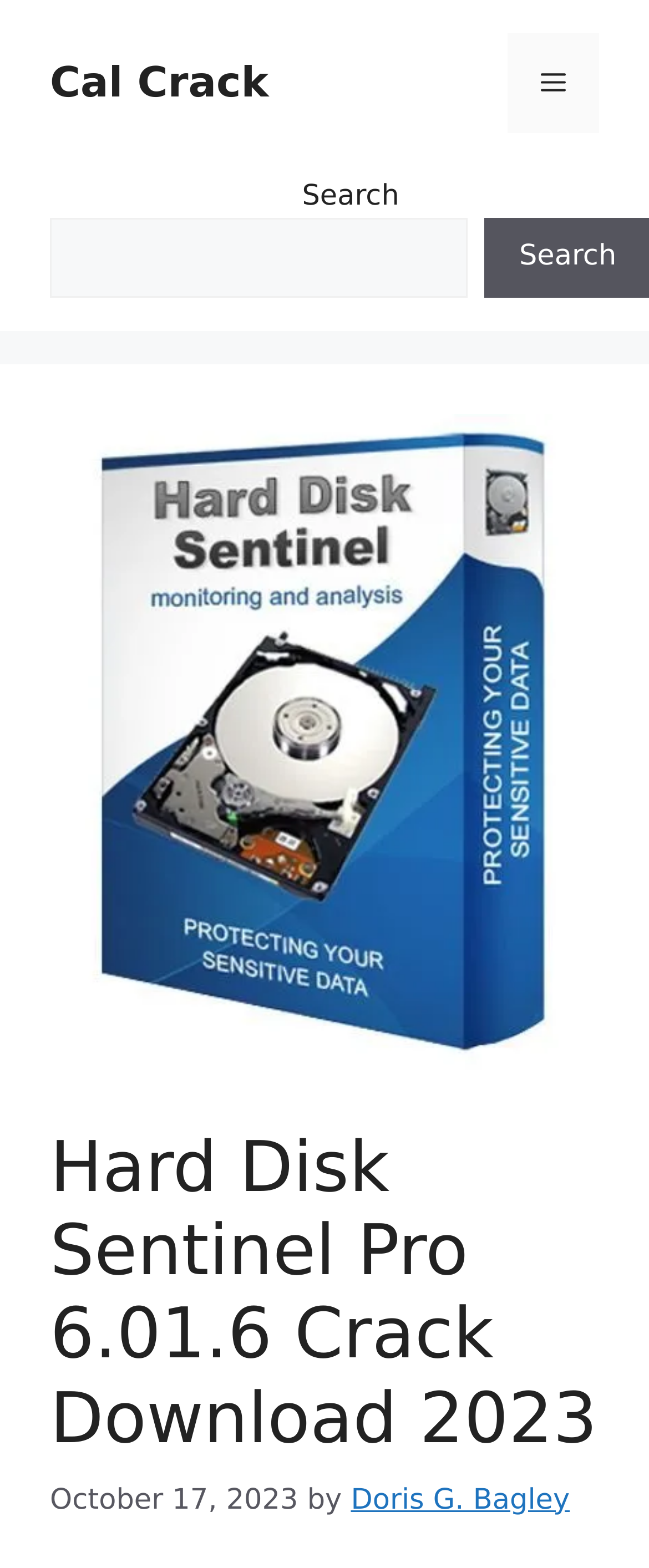Use a single word or phrase to answer the following:
What is the purpose of the search box?

To search the website